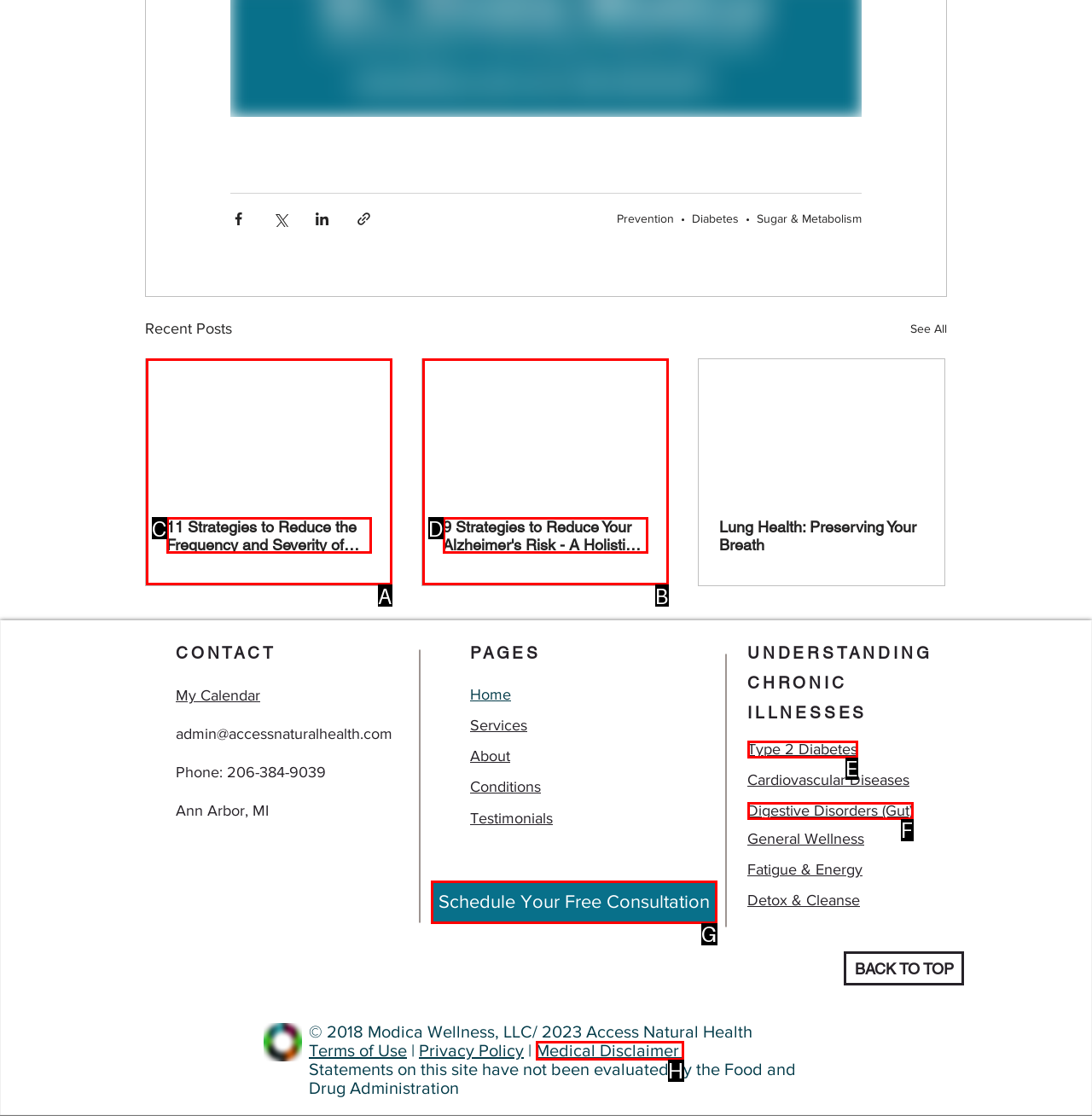Based on the description: Schedule Your Free Consultation, identify the matching HTML element. Reply with the letter of the correct option directly.

G